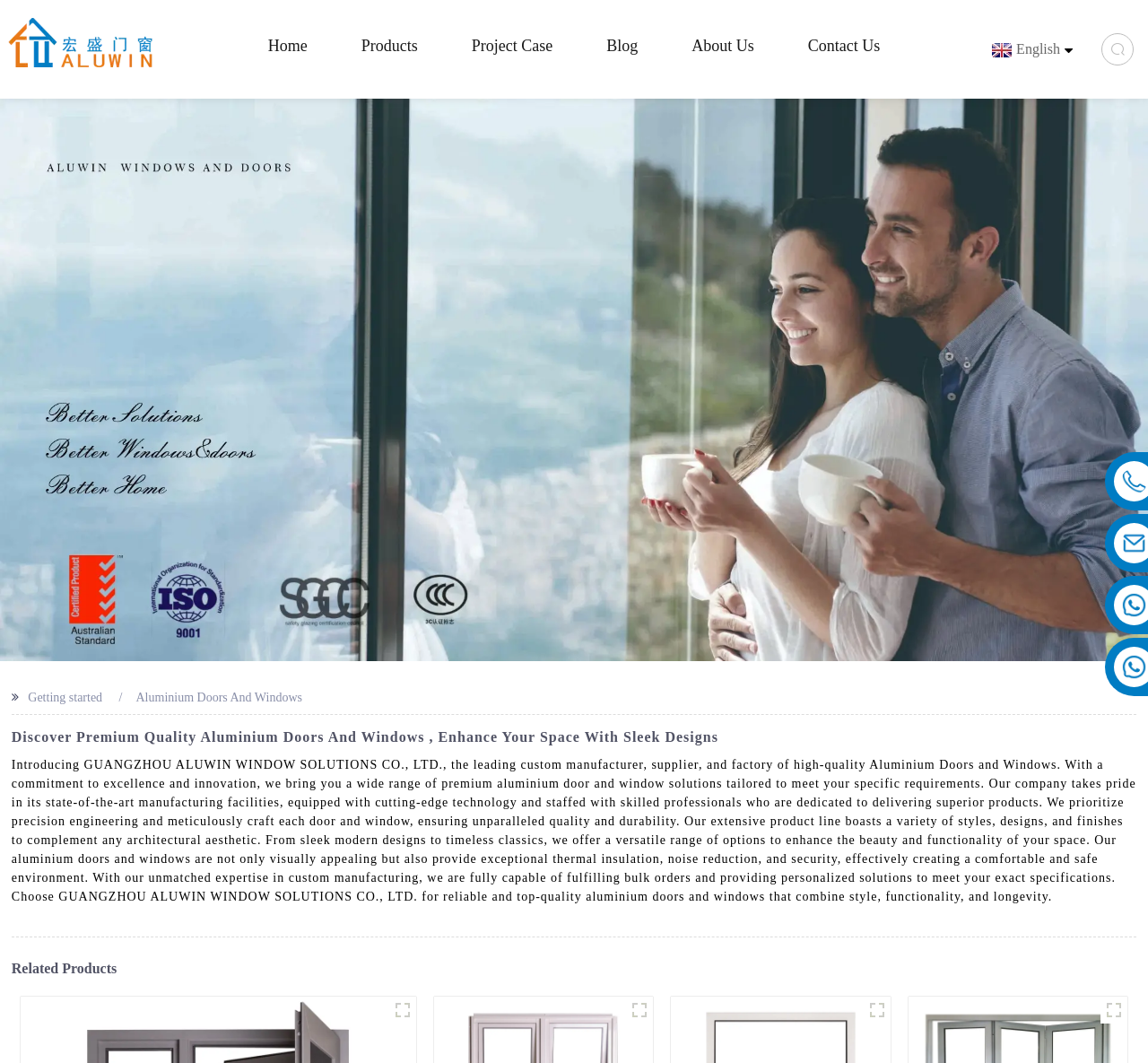Kindly determine the bounding box coordinates of the area that needs to be clicked to fulfill this instruction: "Learn about Aluminium Doors And Windows".

[0.118, 0.65, 0.263, 0.663]